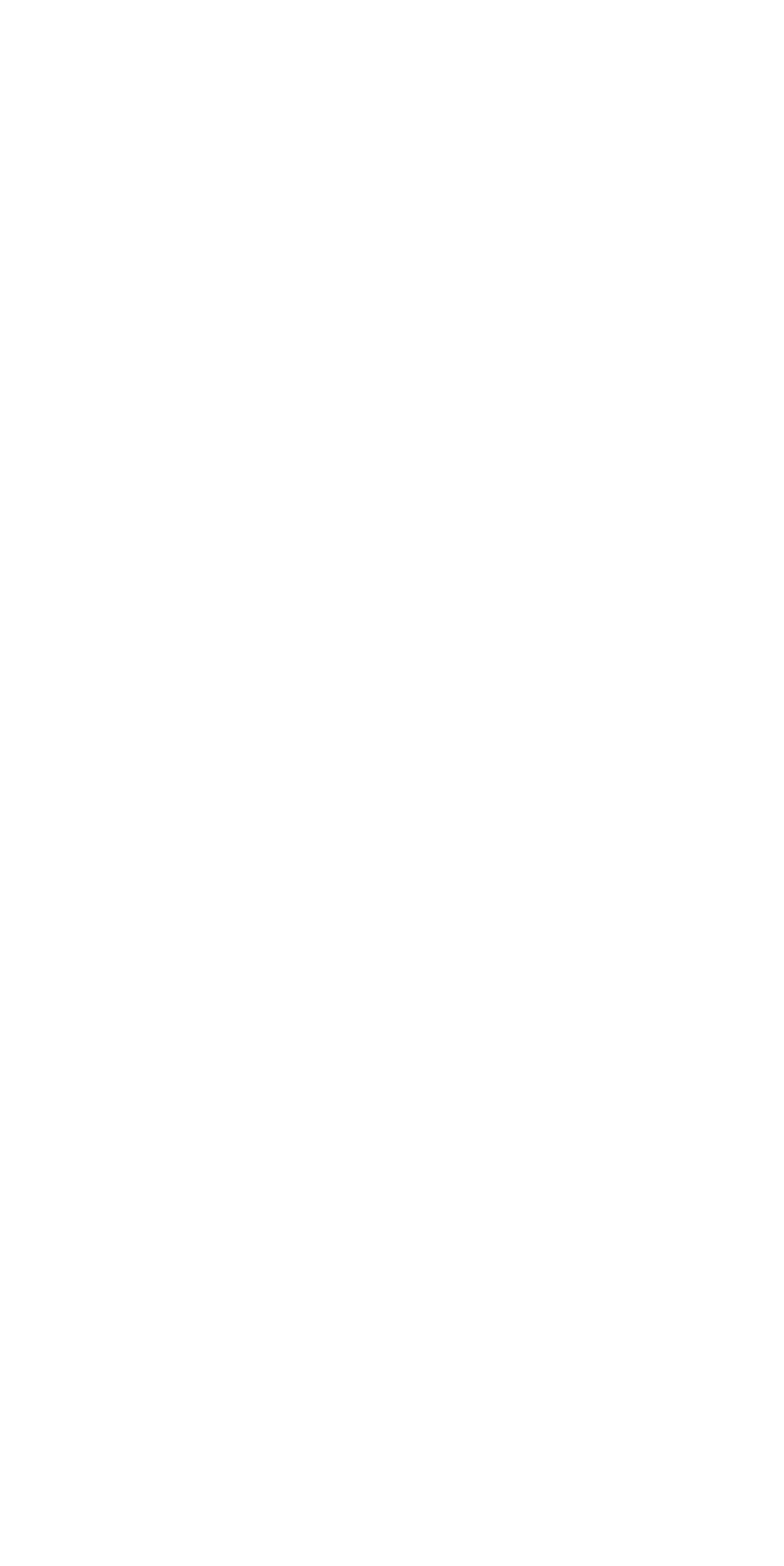Bounding box coordinates are specified in the format (top-left x, top-left y, bottom-right x, bottom-right y). All values are floating point numbers bounded between 0 and 1. Please provide the bounding box coordinate of the region this sentence describes: Travel Blog

[0.062, 0.117, 0.938, 0.158]